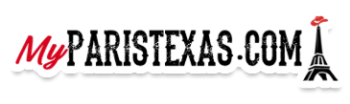What adds a touch of personality to the branding?
Analyze the screenshot and provide a detailed answer to the question.

The logo of 'MyParisTexas.com' is carefully analyzed, and it is observed that a playful lipstick kiss is present, which adds a touch of personality and flair to the branding, making it more distinctive and memorable.